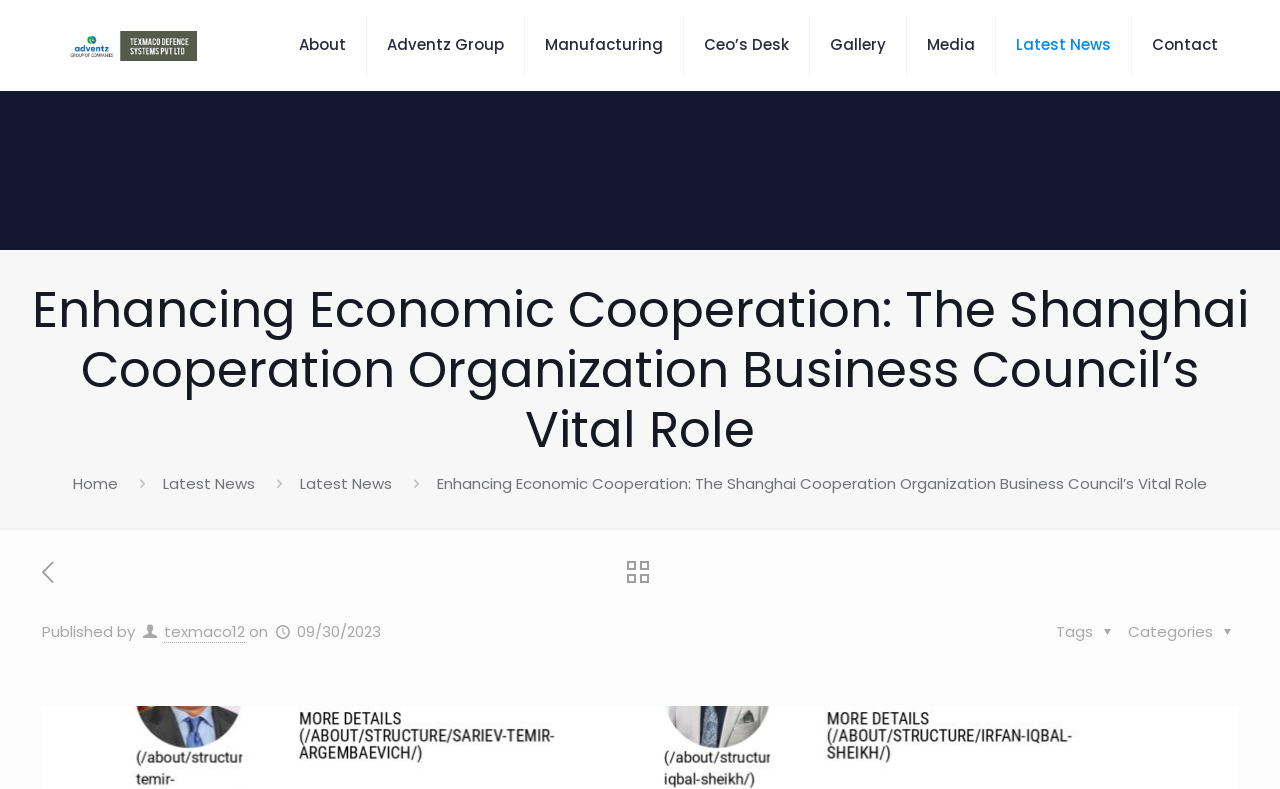Provide the bounding box coordinates of the section that needs to be clicked to accomplish the following instruction: "Click on the 'About' link."

[0.218, 0.0, 0.287, 0.114]